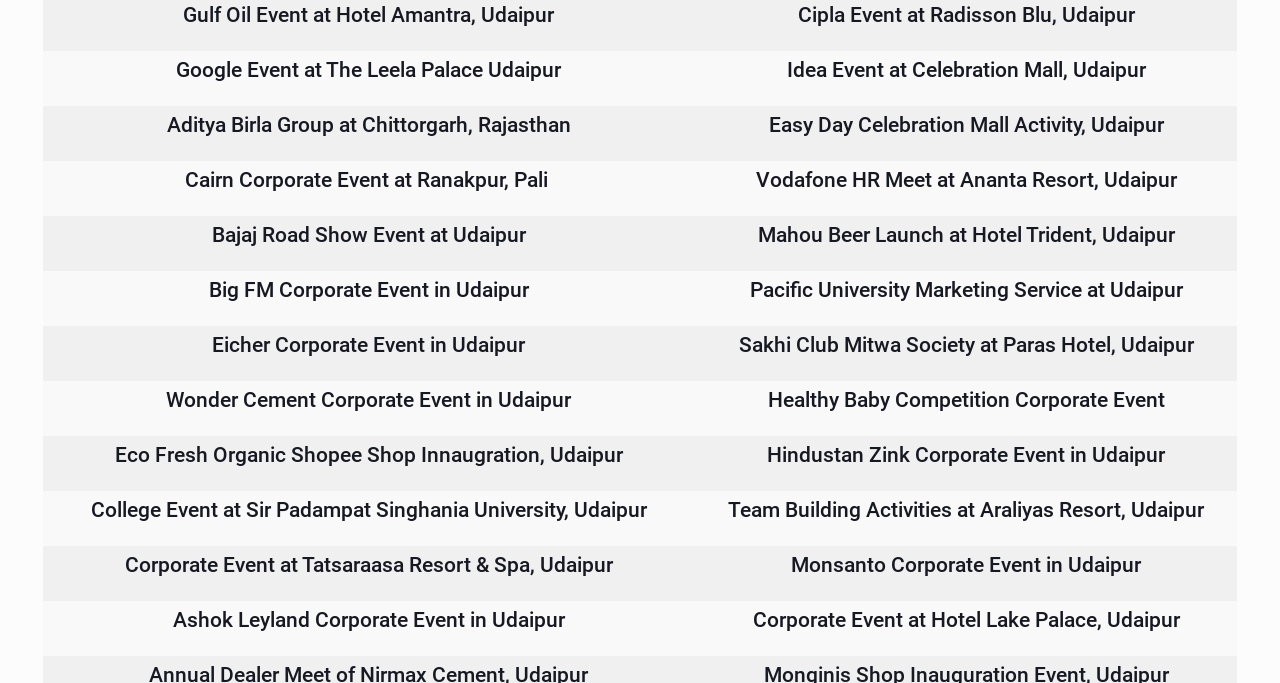What is the location of the Google Event? From the image, respond with a single word or brief phrase.

The Leela Palace Udaipur